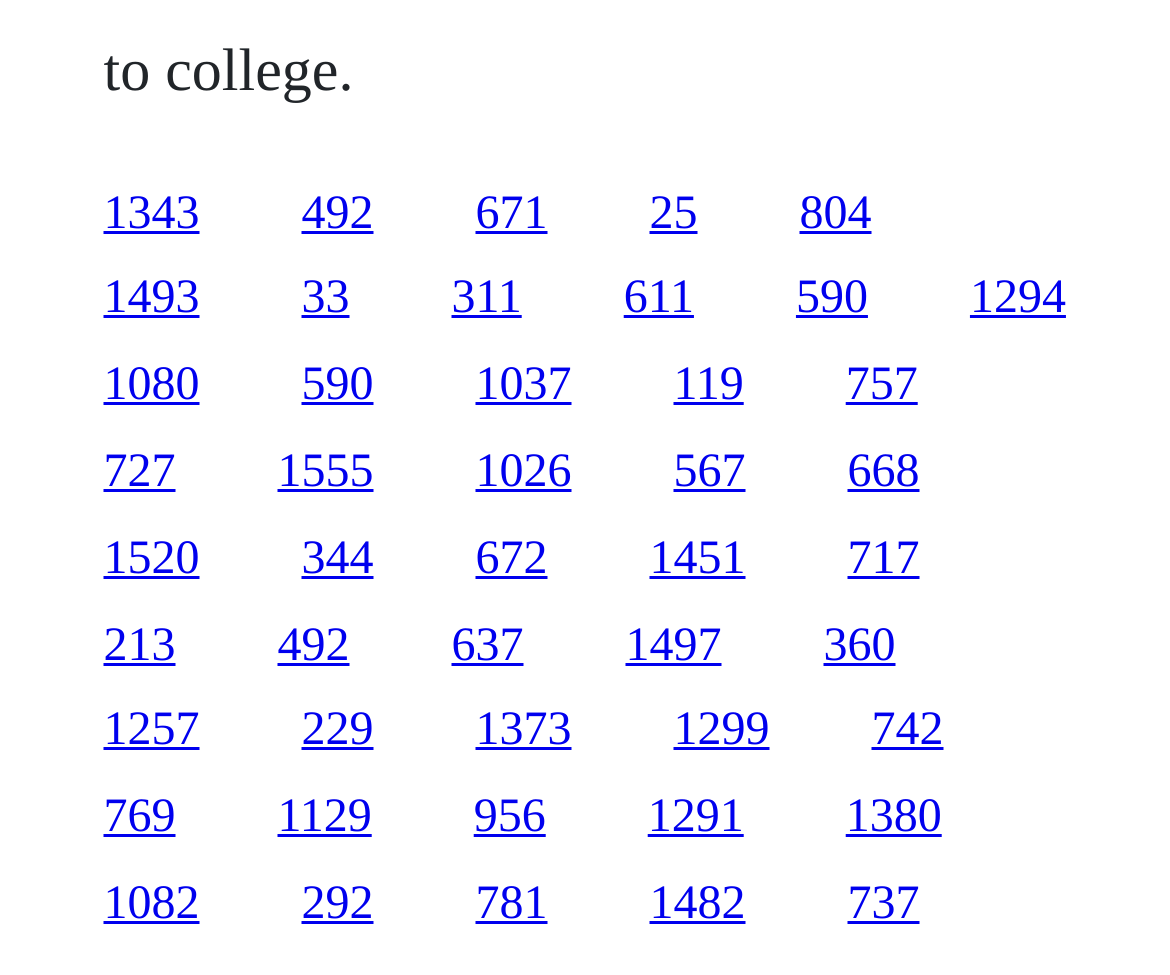Could you provide the bounding box coordinates for the portion of the screen to click to complete this instruction: "follow the link at the bottom left"?

[0.088, 0.636, 0.15, 0.688]